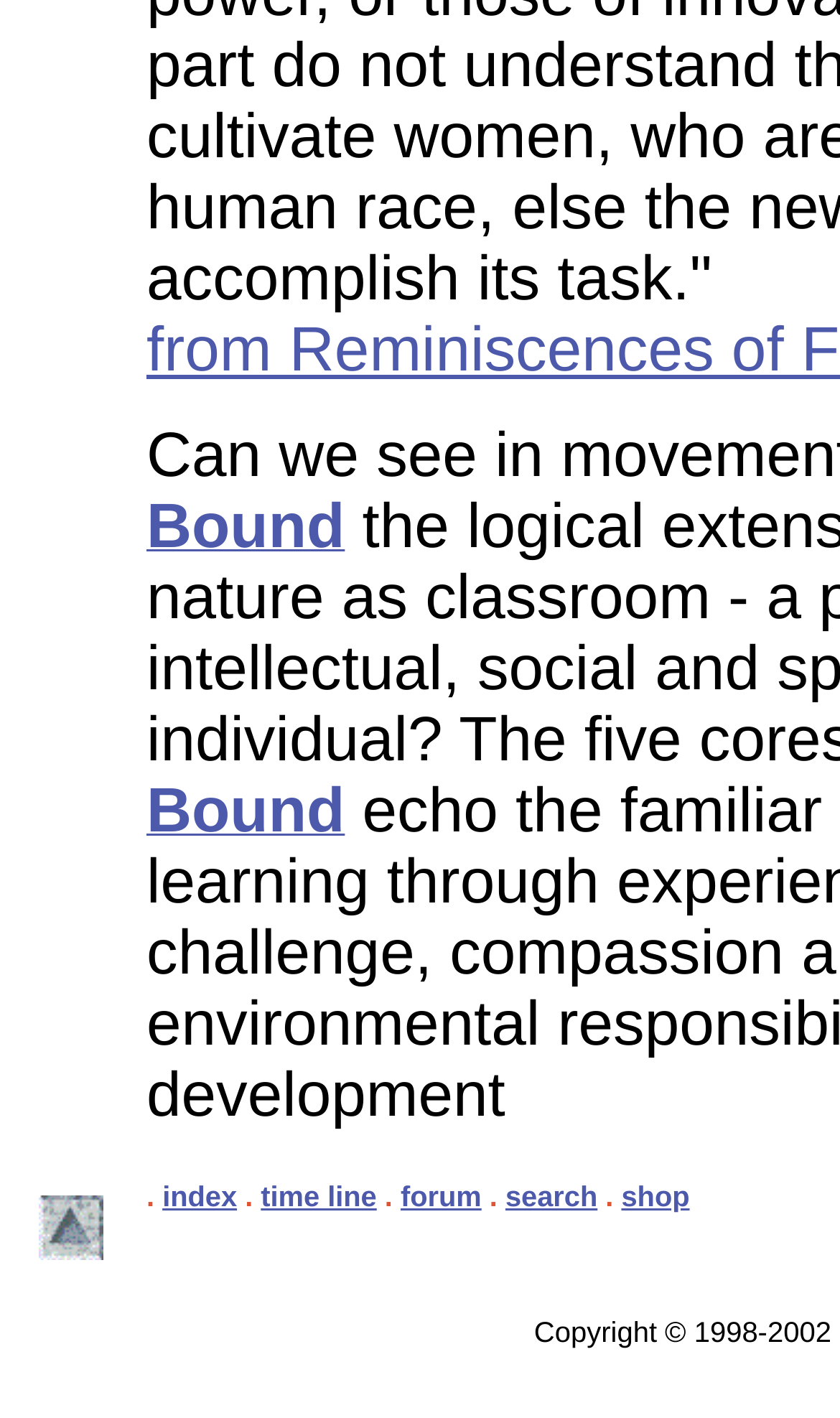Given the description "time line", determine the bounding box of the corresponding UI element.

[0.31, 0.832, 0.449, 0.855]